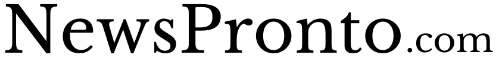Offer a detailed account of the various components present in the image.

The image features the logo of "NewsPronto.com," showcasing the website's identity with its dynamic and modern typography. This design emphasizes clarity and professionalism, suggesting a focus on providing timely news updates. Positioned prominently on the webpage, the logo reinforces the branding of NewsPronto as a reliable source for news across various topics. Its presence sets the tone for the content that follows, inviting readers to engage with current events and insights offered by the platform.